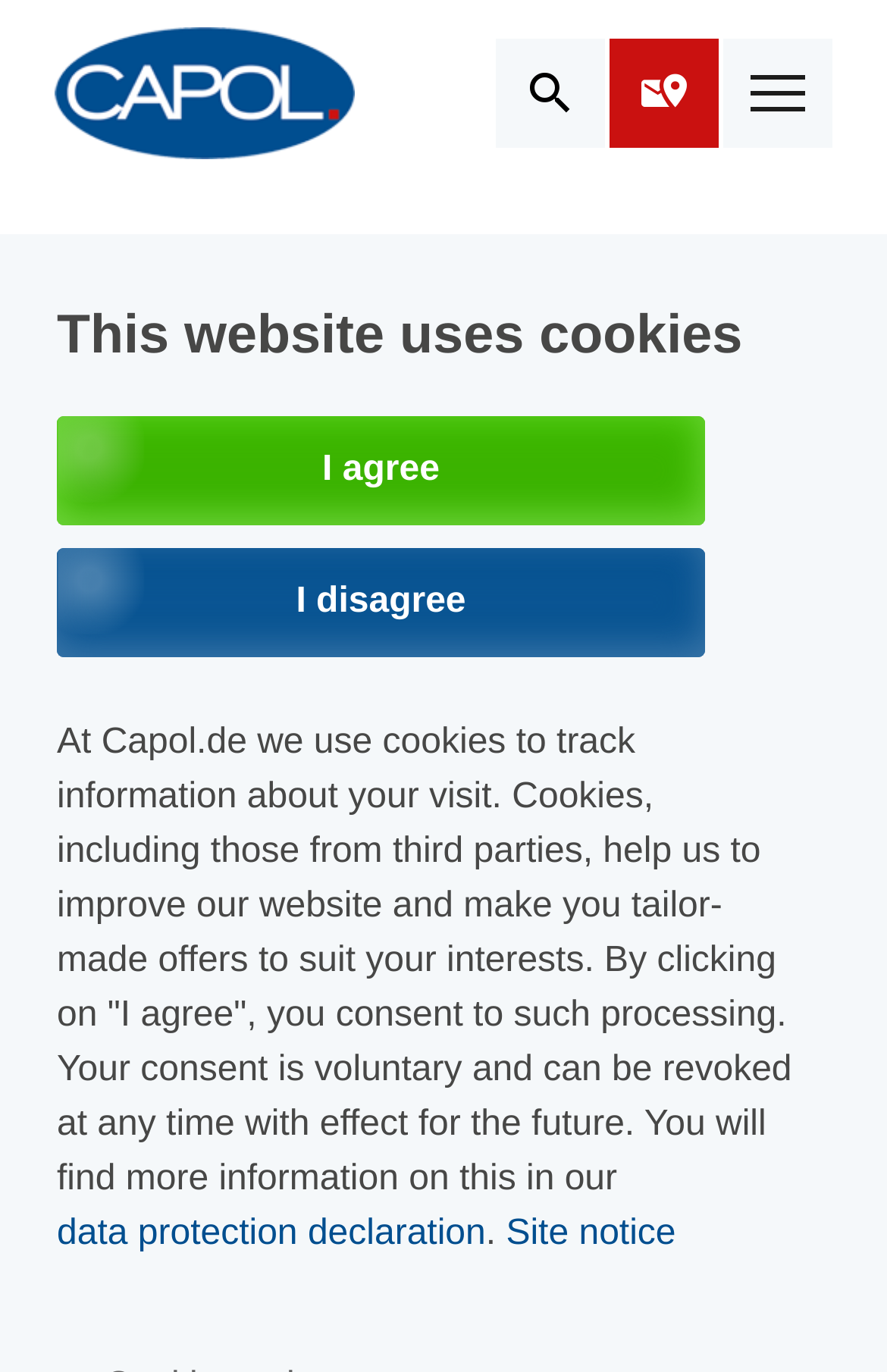How many menu items are there?
We need a detailed and exhaustive answer to the question. Please elaborate.

The answer can be found by counting the number of menu items in the menu section of the webpage, which includes 'Applications', 'Products', 'Service', 'Company', and 'Partner Login'.